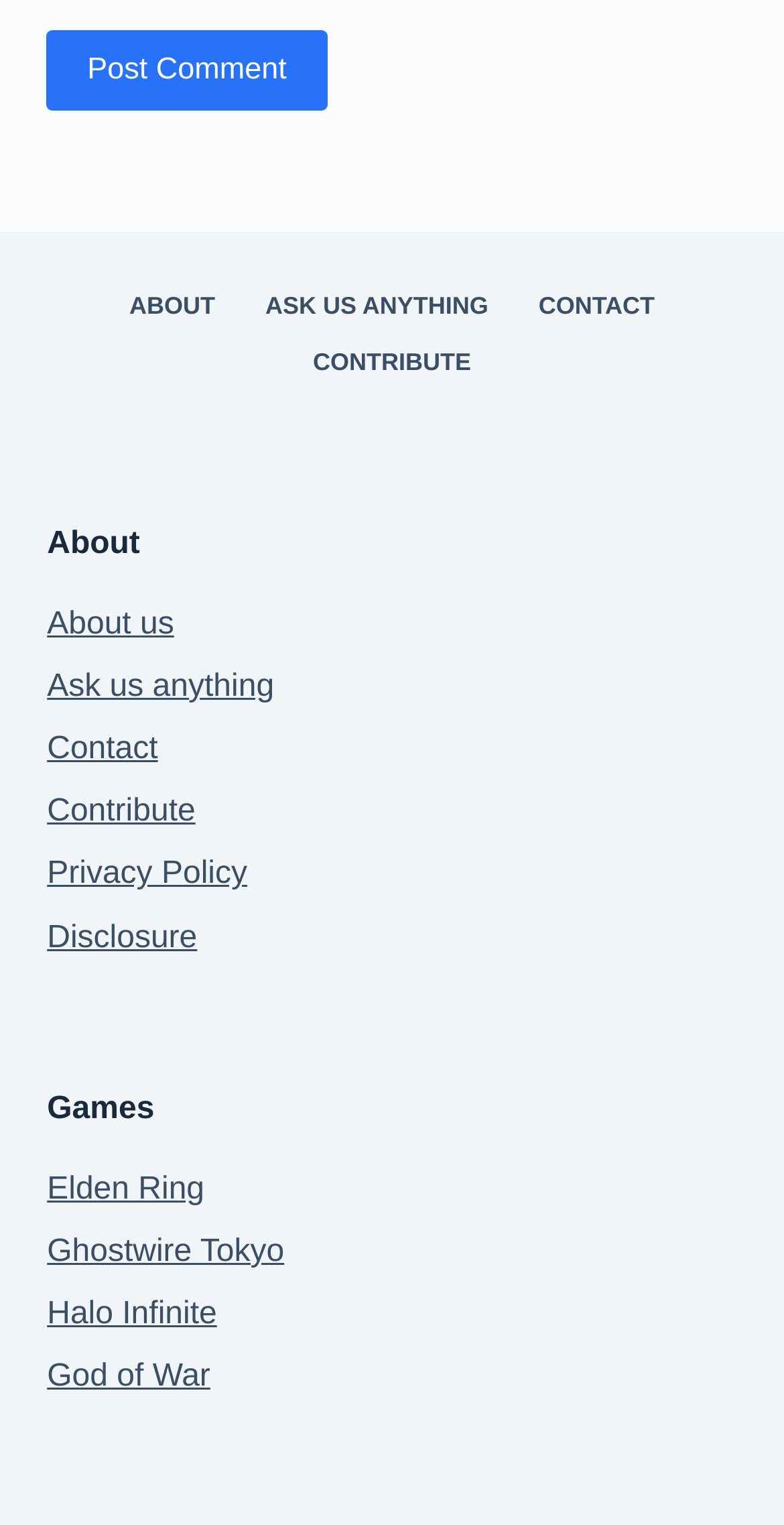Please answer the following question using a single word or phrase: 
What is the last game listed in the 'Games' section?

God of War